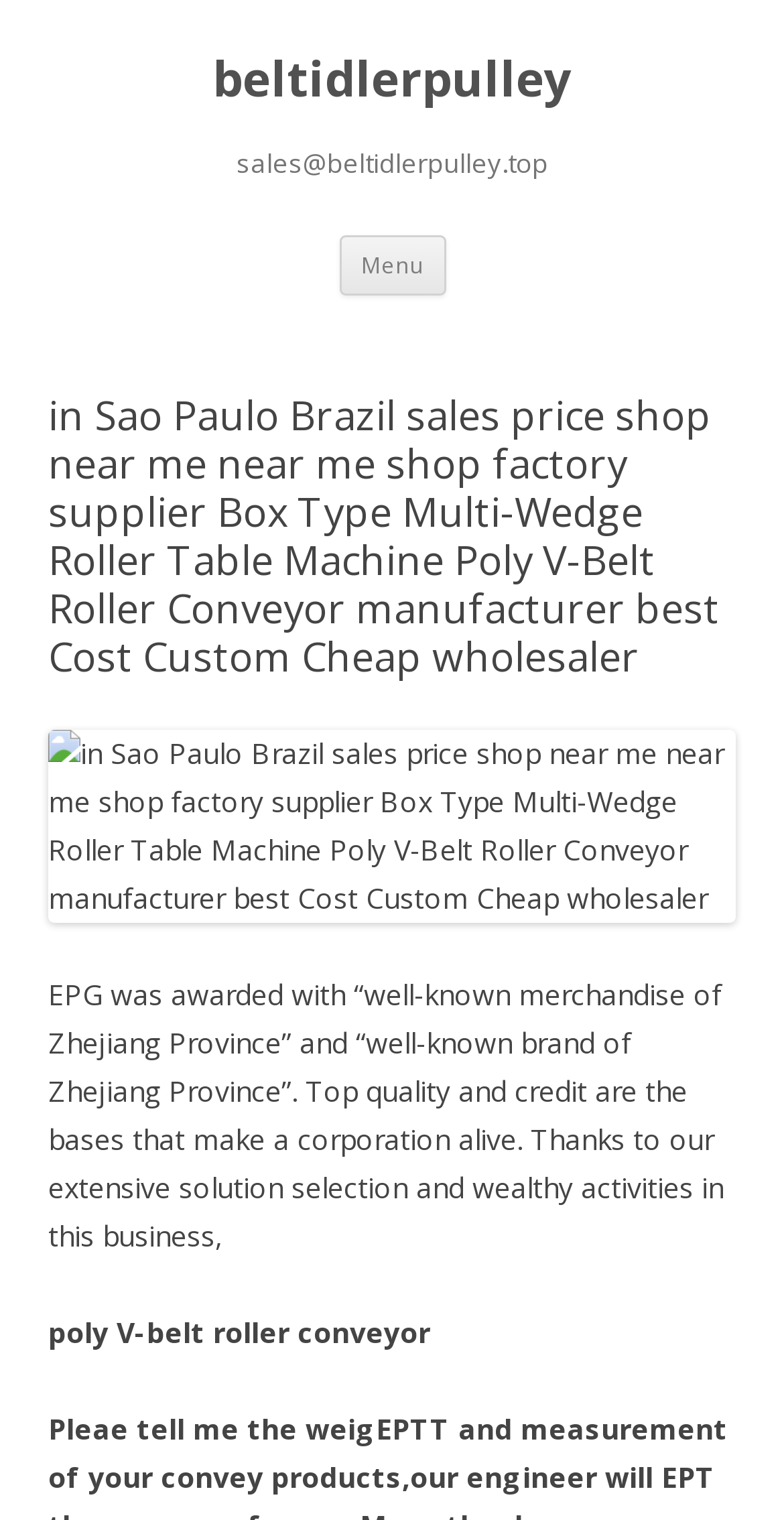Explain in detail what you observe on this webpage.

The webpage appears to be a product page or a company website, with a focus on a specific product, the Box Type Multi-Wedge Roller Table Machine Poly V-Belt Roller Conveyor. 

At the top left of the page, there is a heading with the company name "beltidlerpulley" and a link with the same name. Below this, there is another heading with the company's email address "sales@beltidlerpulley.top". 

To the right of these headings, there is a button labeled "Menu" and a link labeled "Skip to content". 

The main content of the page is divided into sections. The first section is a header area that spans the entire width of the page, containing a heading with the product name and a brief description. Below this, there is an image that takes up most of the page width, likely a product image. 

Underneath the image, there is a block of text that describes the company's achievements and reputation, mentioning awards and certifications. 

Finally, at the bottom of the page, there is a short paragraph with the product name "poly V-belt roller conveyor" in a smaller font size.